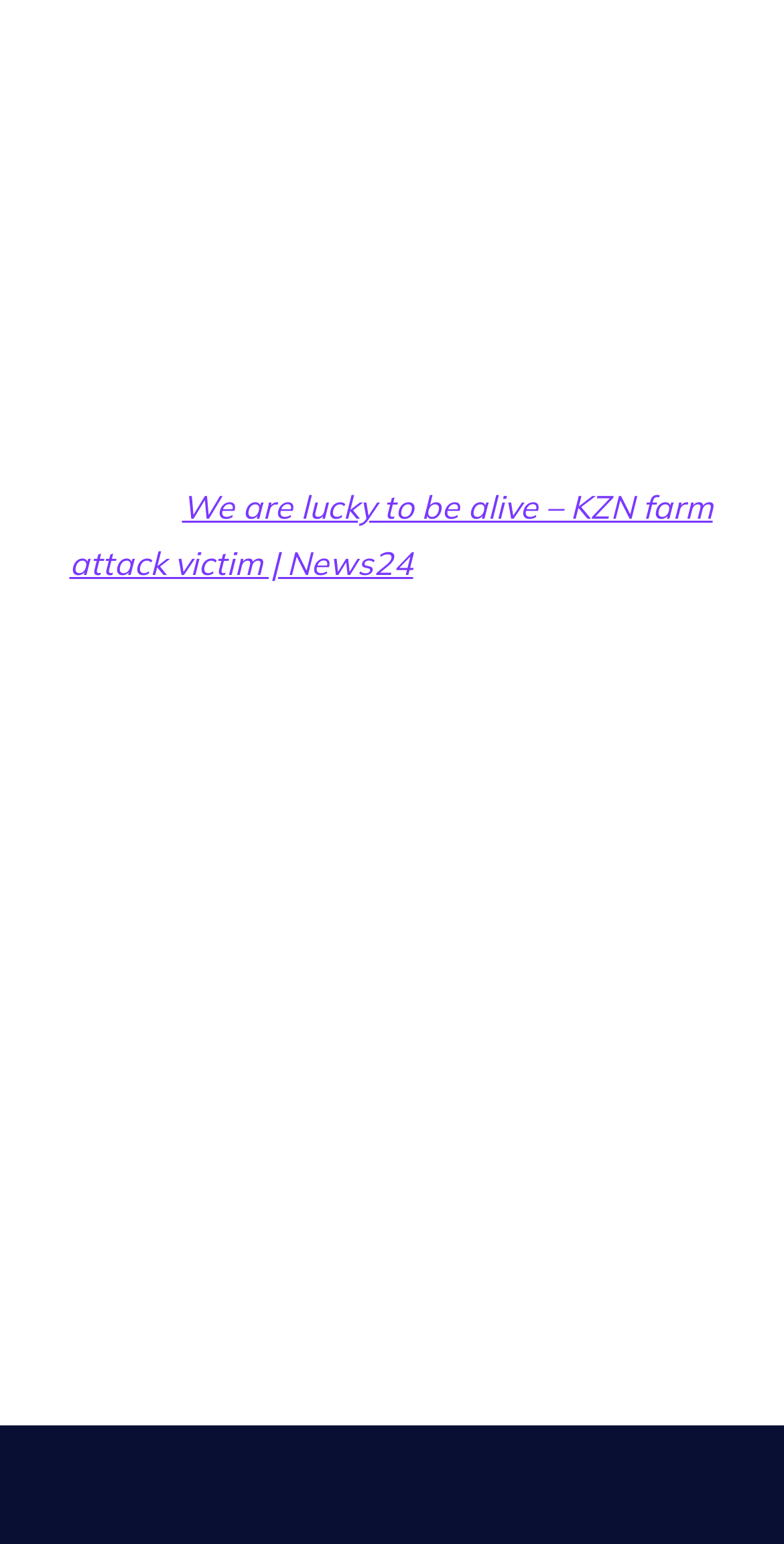Please specify the bounding box coordinates of the clickable region necessary for completing the following instruction: "View posts". The coordinates must consist of four float numbers between 0 and 1, i.e., [left, top, right, bottom].

[0.088, 0.564, 0.912, 0.845]